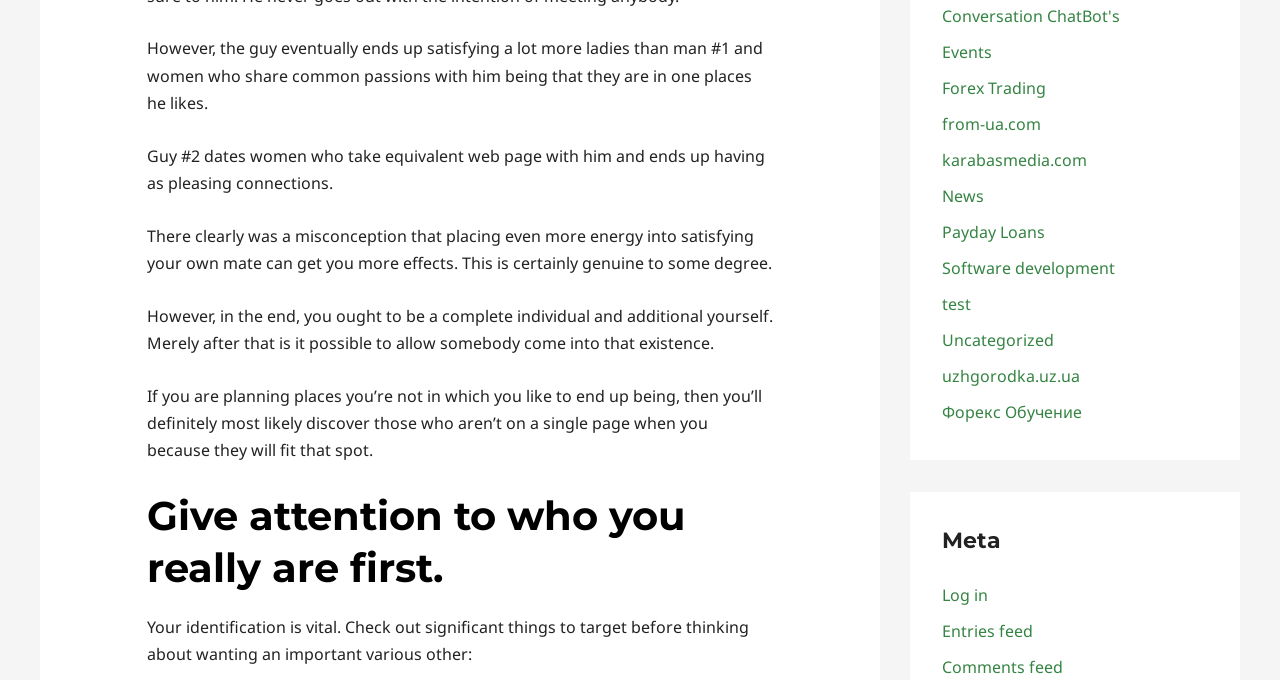Find the bounding box coordinates for the UI element whose description is: "Forex Trading". The coordinates should be four float numbers between 0 and 1, in the format [left, top, right, bottom].

[0.736, 0.114, 0.817, 0.146]